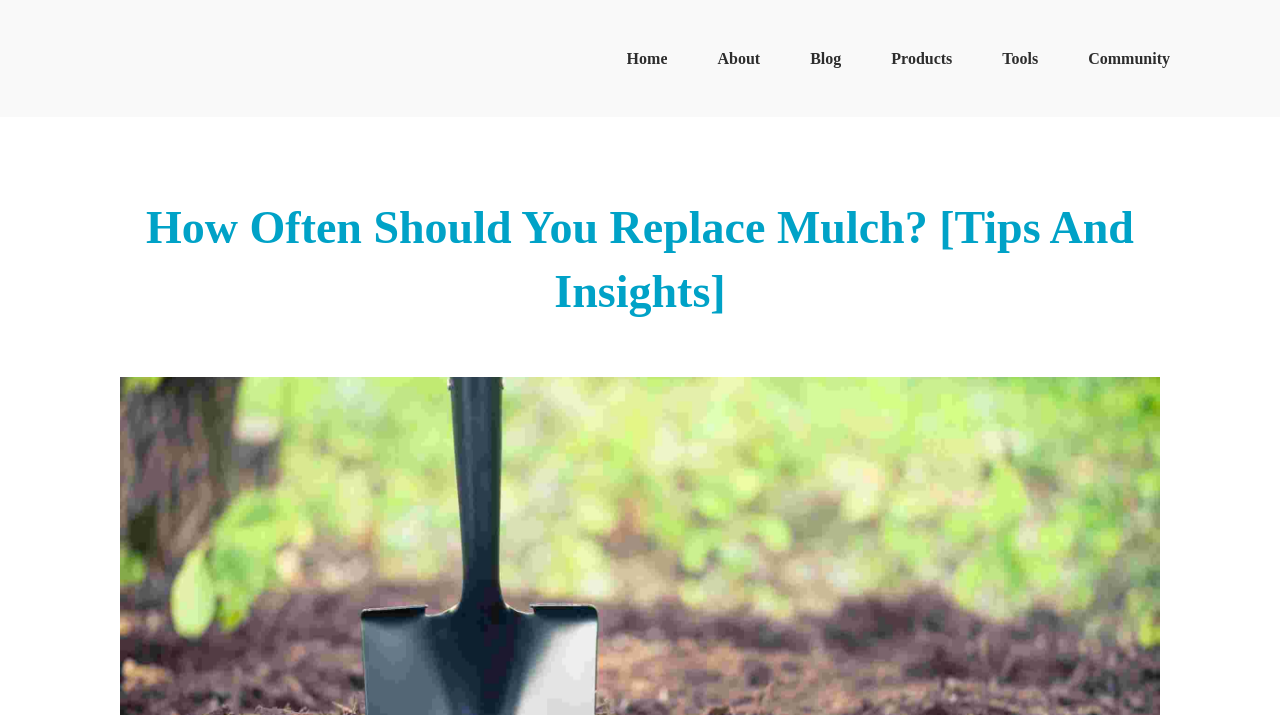Please respond in a single word or phrase: 
How many elements are in the top navigation bar?

6